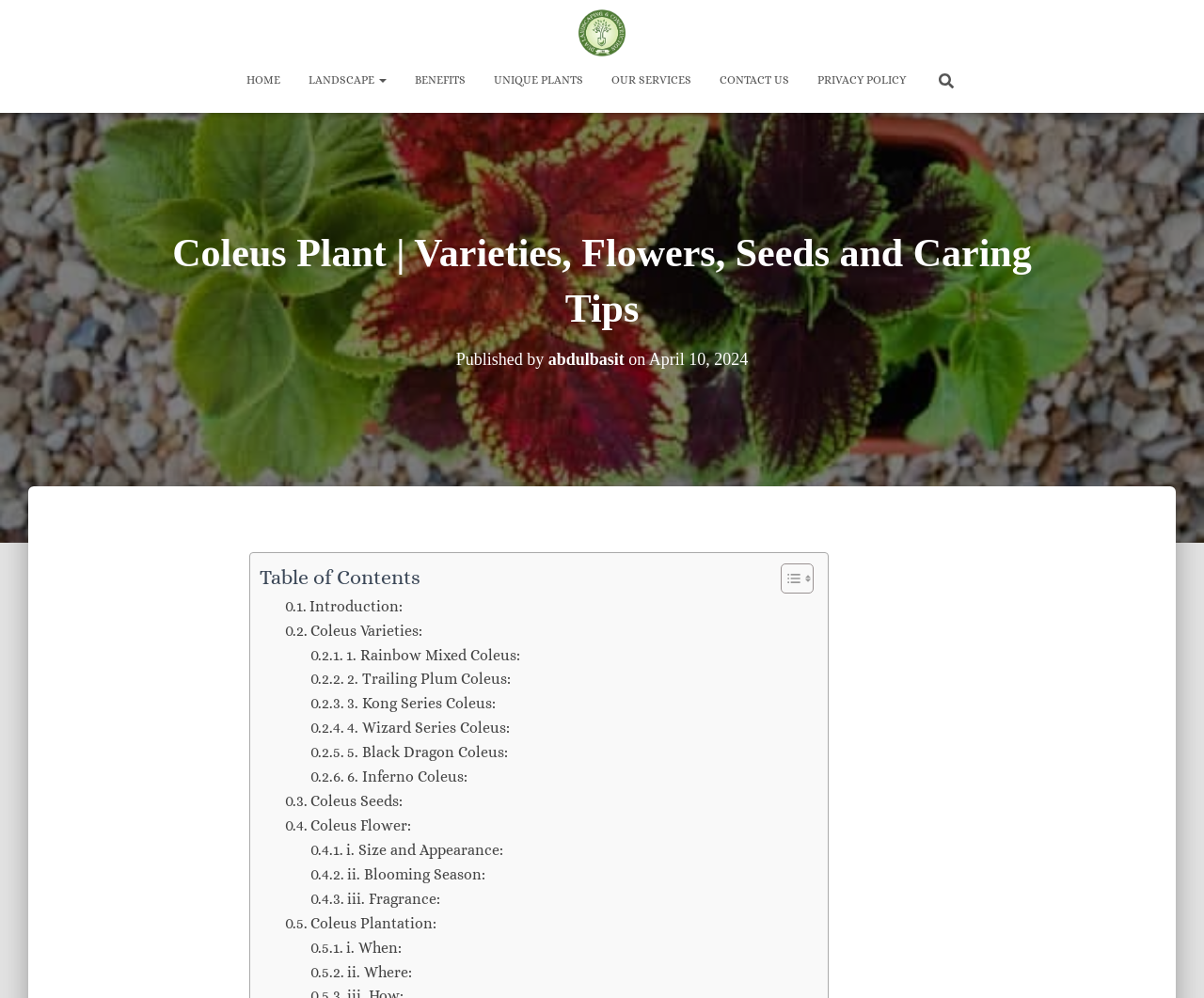Find the bounding box coordinates for the HTML element specified by: "parent_node: Search for:".

[0.764, 0.057, 0.807, 0.104]